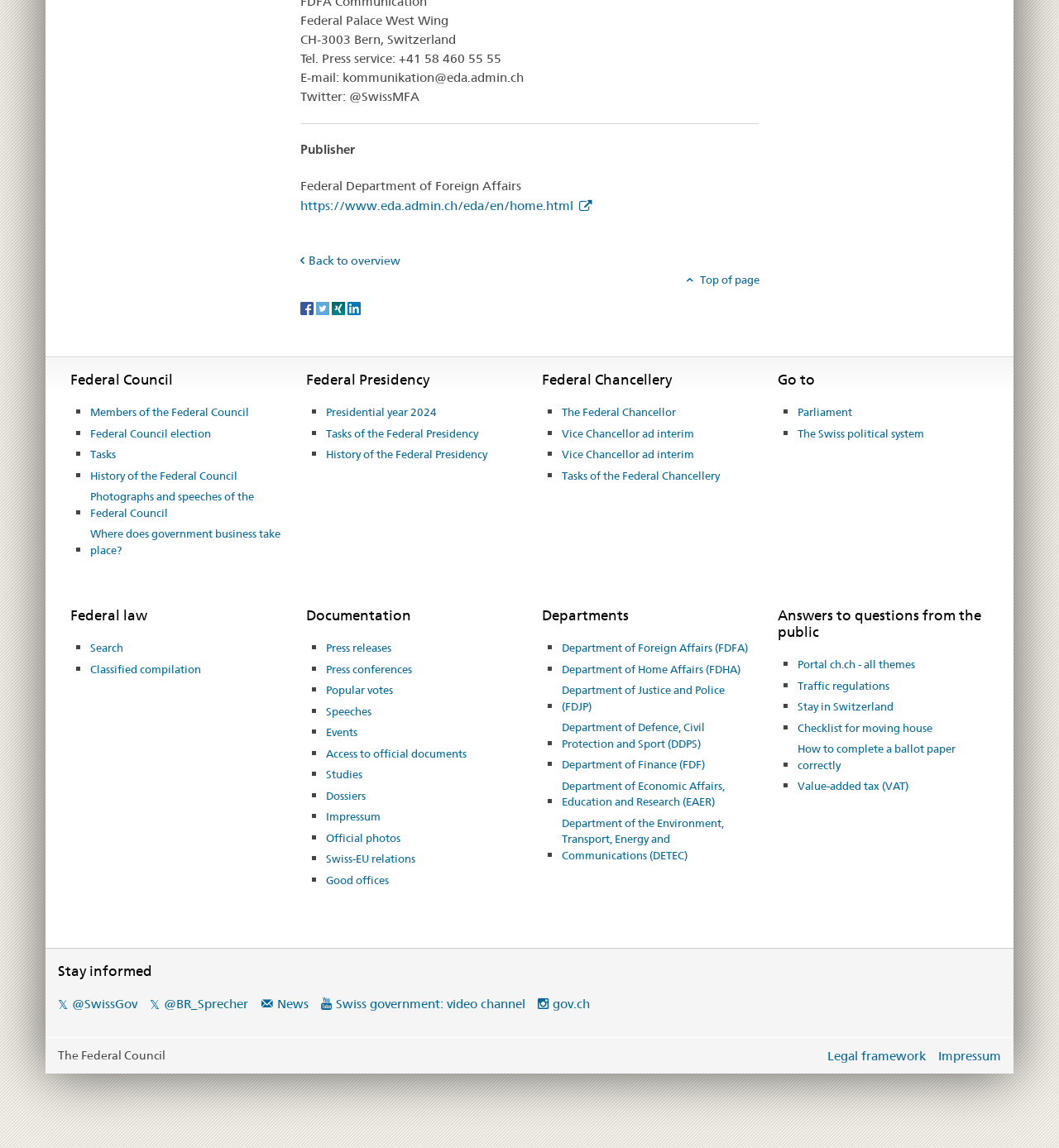What is the link to the Federal Department of Foreign Affairs?
Please use the visual content to give a single word or phrase answer.

https://www.eda.admin.ch/eda/en/home.html